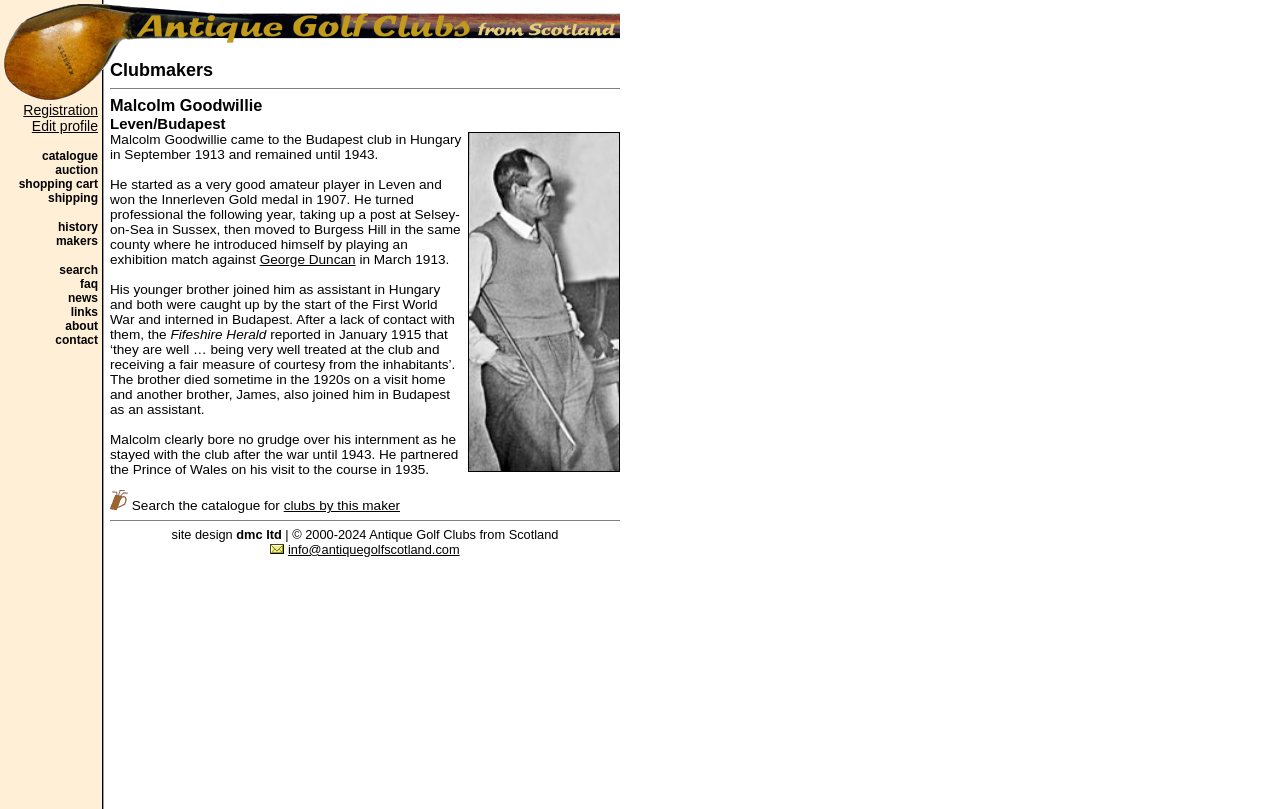What is the name of the golf club maker?
Based on the image, respond with a single word or phrase.

Malcolm Goodwillie